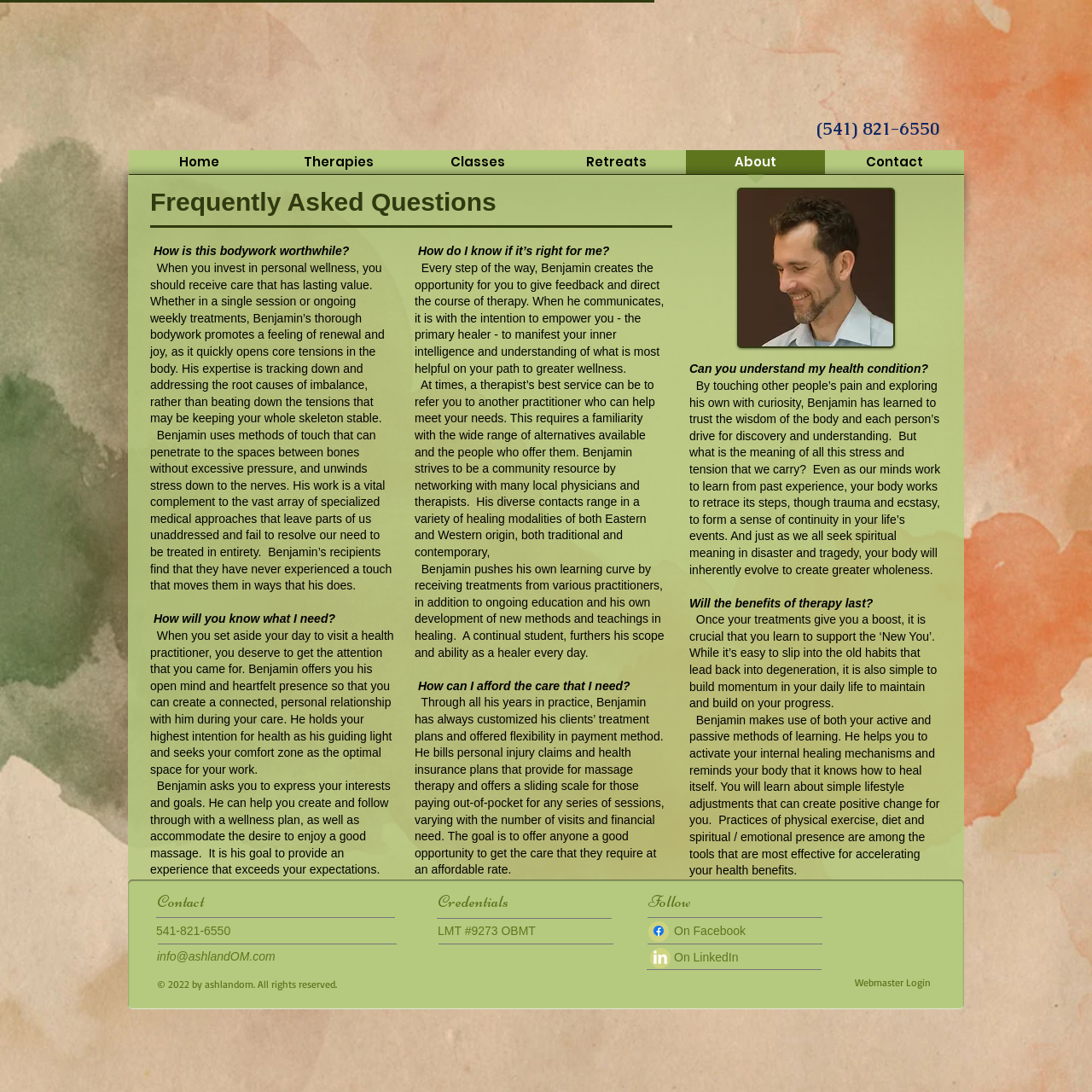Bounding box coordinates are specified in the format (top-left x, top-left y, bottom-right x, bottom-right y). All values are floating point numbers bounded between 0 and 1. Please provide the bounding box coordinate of the region this sentence describes: Webmaster Login

[0.735, 0.893, 0.899, 0.908]